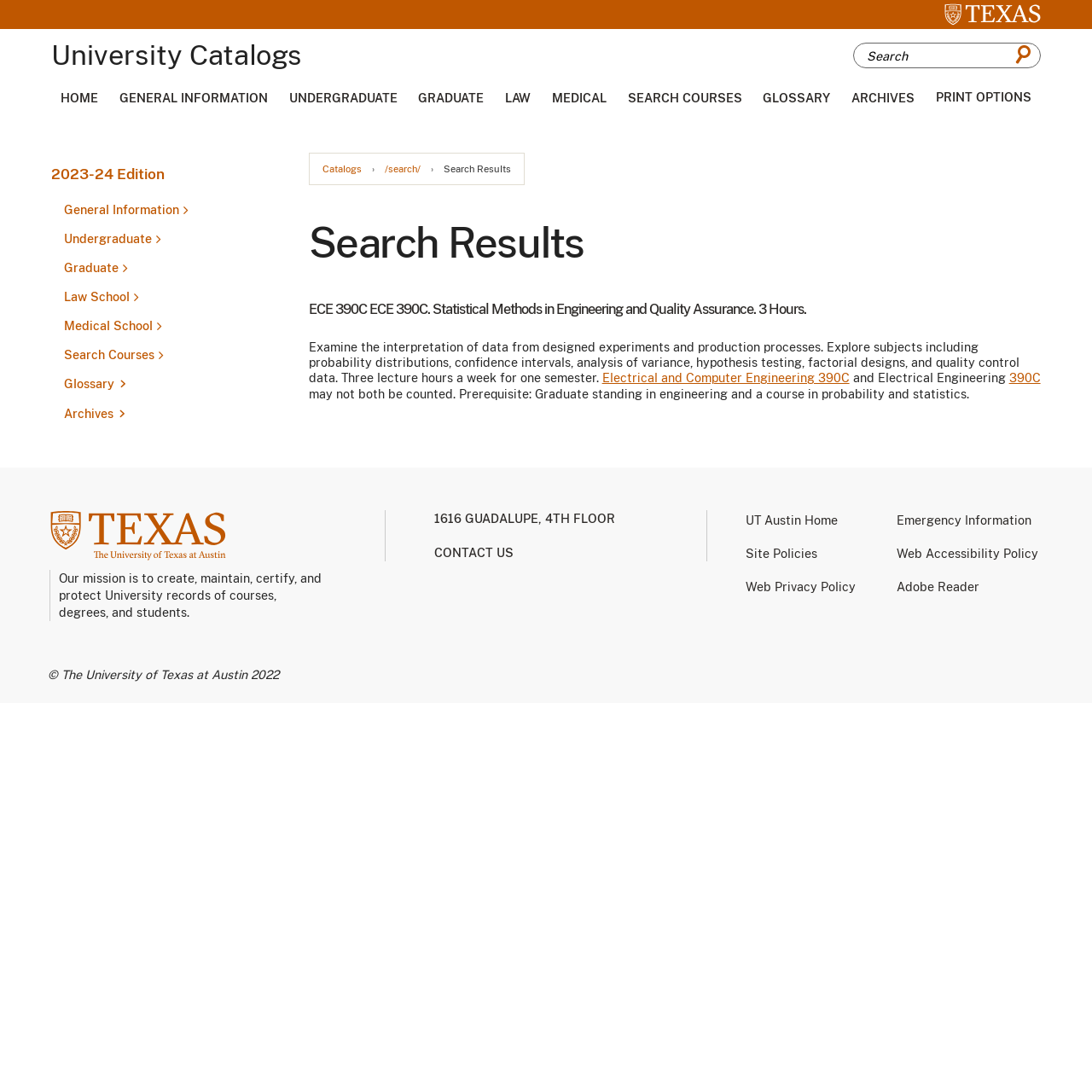What is the name of the university?
Please ensure your answer is as detailed and informative as possible.

I found the answer by looking at the top-left corner of the webpage, where the university's logo and name are displayed.